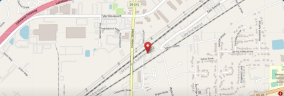What is the purpose of Congressman Dave Joyce's office?
Answer briefly with a single word or phrase based on the image.

Accessible point for constituents